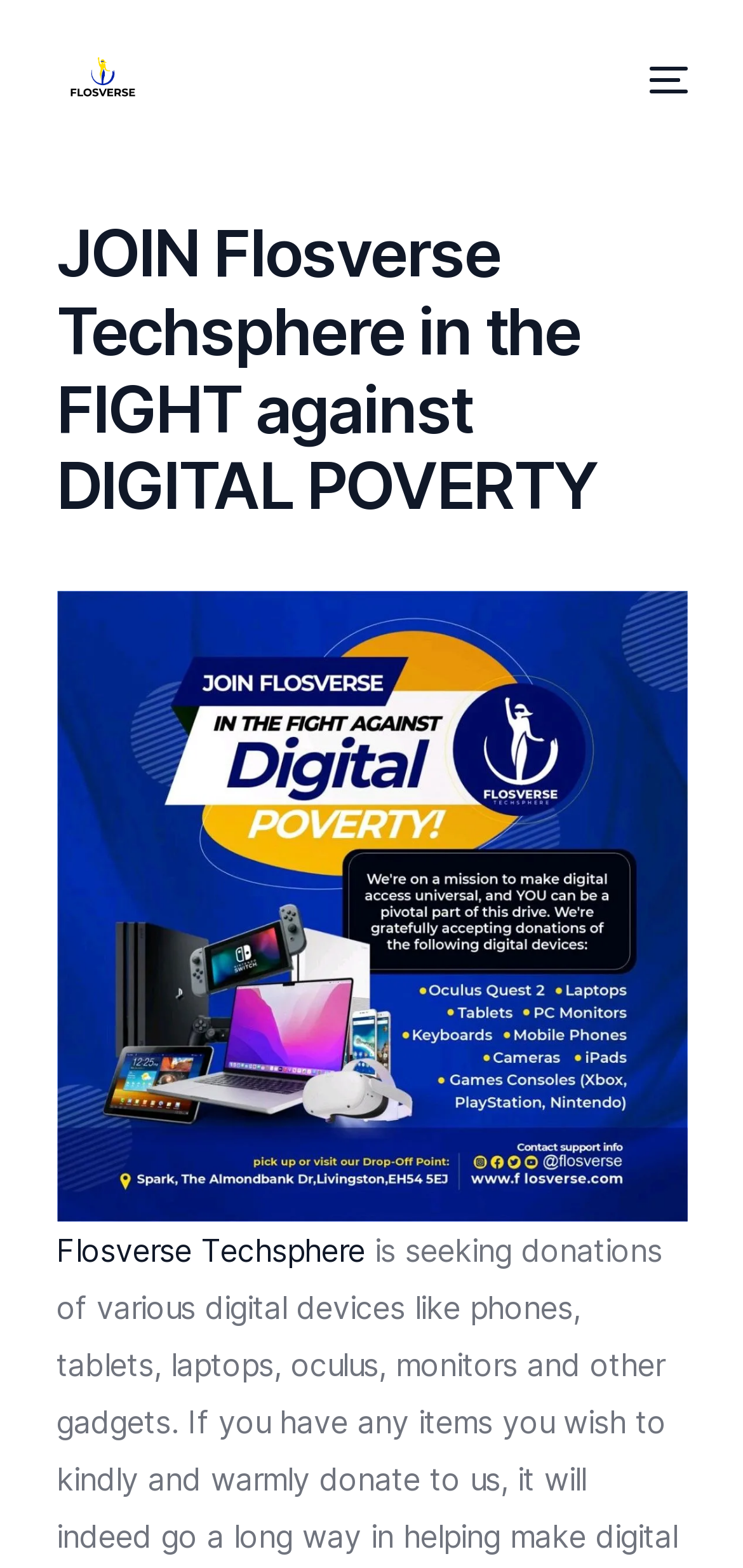What is the theme of the webpage?
Using the visual information, reply with a single word or short phrase.

Digital poverty